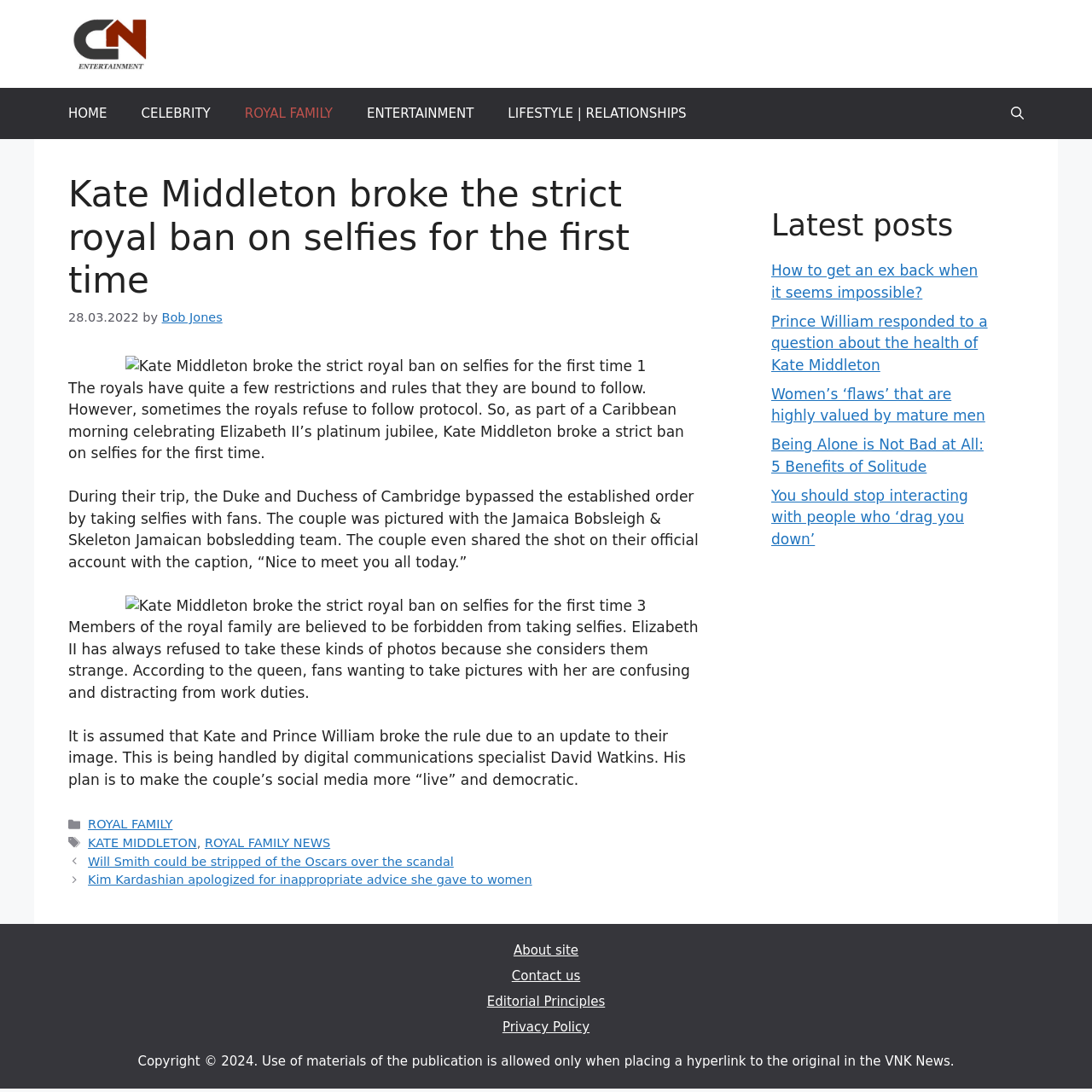Give a detailed account of the webpage, highlighting key information.

This webpage is about Kate Middleton breaking the strict royal ban on selfies for the first time. At the top, there is a banner with a link to "Celebrity News" and an image. Below the banner, there is a navigation menu with links to "HOME", "CELEBRITY", "ROYAL FAMILY", "ENTERTAINMENT", and "LIFESTYLE | RELATIONSHIPS". 

The main content of the webpage is an article about Kate Middleton breaking the royal ban on selfies. The article has a heading, "Kate Middleton broke the strict royal ban on selfies for the first time", and a time stamp, "28.03.2022". Below the heading, there is a paragraph of text describing the event, accompanied by an image. The article continues with more paragraphs of text and images, describing the royal family's rules on selfies and how Kate Middleton and Prince William broke the rule.

To the right of the main content, there is a section with links to "Latest posts", including articles about Will Smith, Kim Kardashian, and Prince William. 

At the bottom of the webpage, there is a footer section with links to "Categories" and "Tags", as well as a navigation menu with links to other posts. There is also a section with links to "About site", "Contact us", "Editorial Principles", and "Privacy Policy". Finally, there is a copyright notice at the very bottom of the webpage.